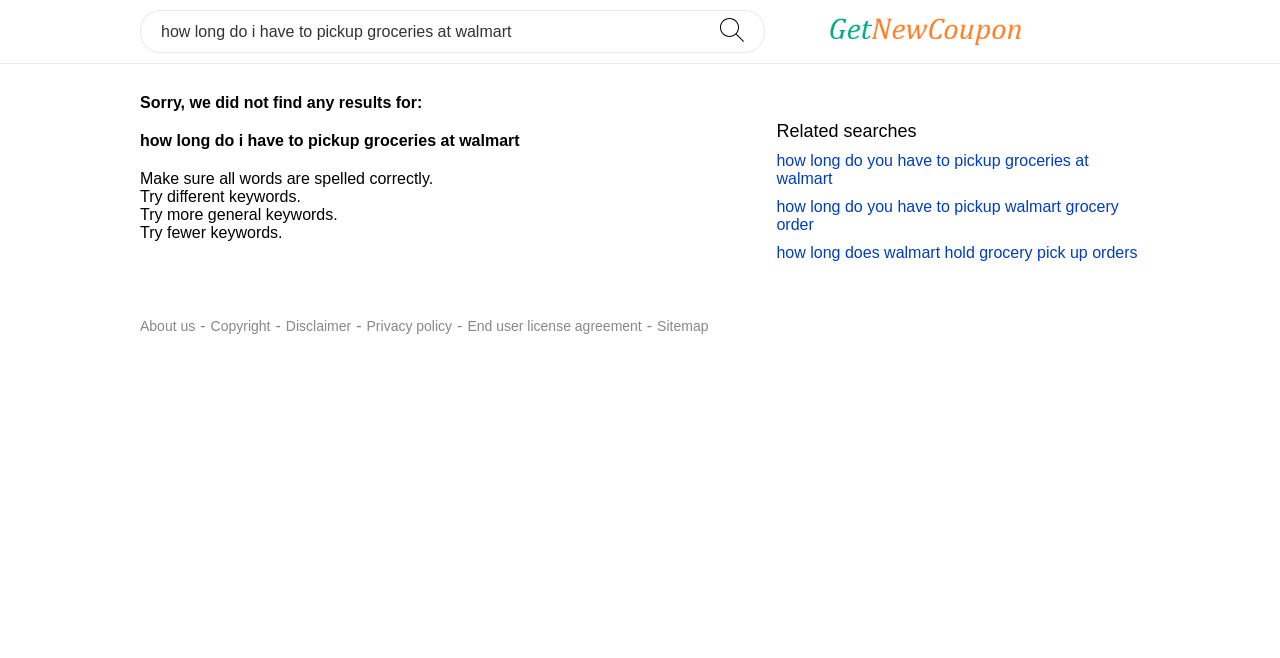Please find the bounding box for the UI element described by: "Privacy policy".

[0.286, 0.483, 0.353, 0.508]